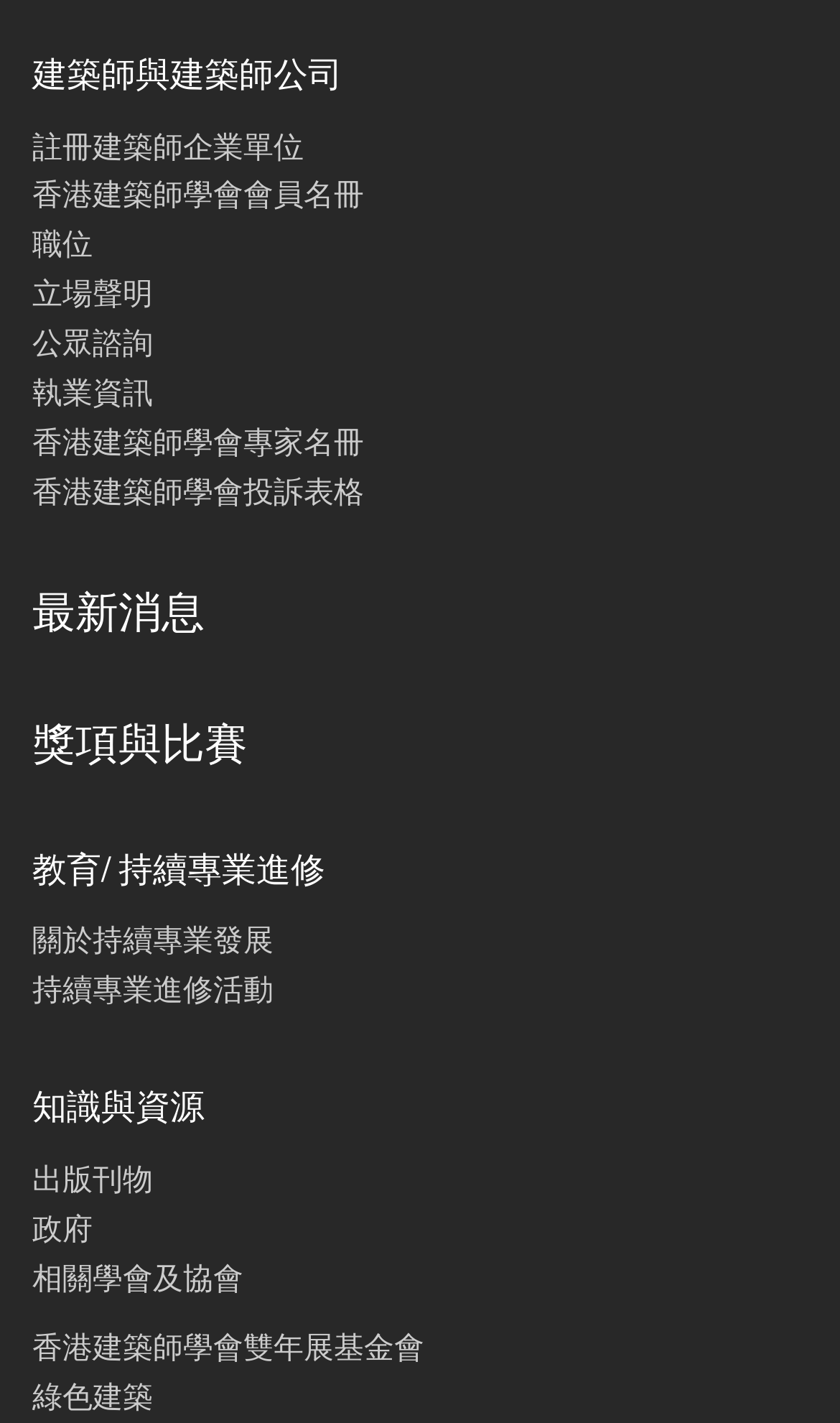Identify and provide the bounding box coordinates of the UI element described: "最新消息". The coordinates should be formatted as [left, top, right, bottom], with each number being a float between 0 and 1.

[0.038, 0.419, 0.244, 0.449]